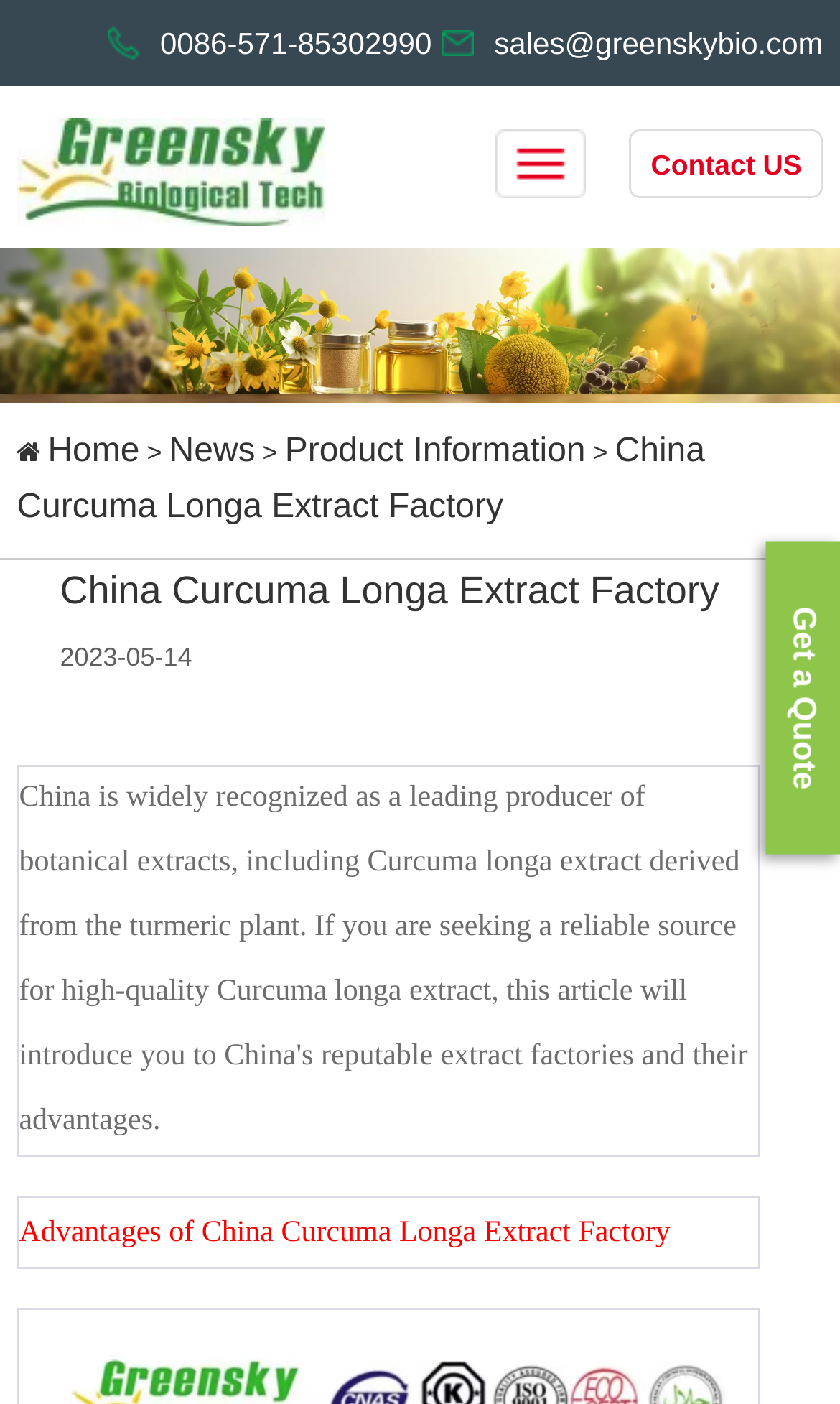Utilize the details in the image to give a detailed response to the question: What is the email address of the company?

I found the email address on the top of the webpage, it's a static text element with the content 'sales@greenskybio.com'.